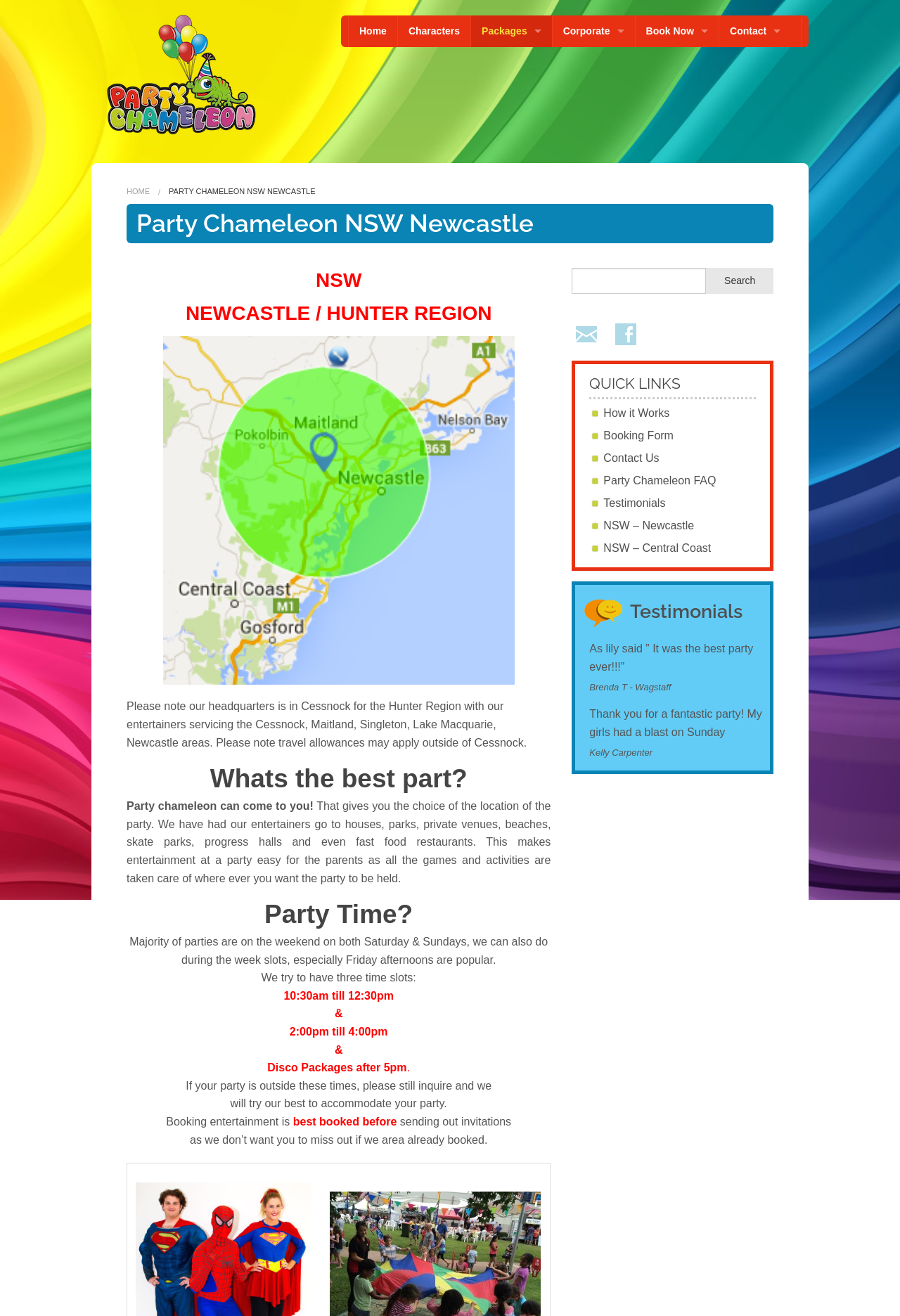Provide a single word or phrase answer to the question: 
What areas do the entertainers service?

Cessnock, Maitland, Singleton, Lake Macquarie, Newcastle